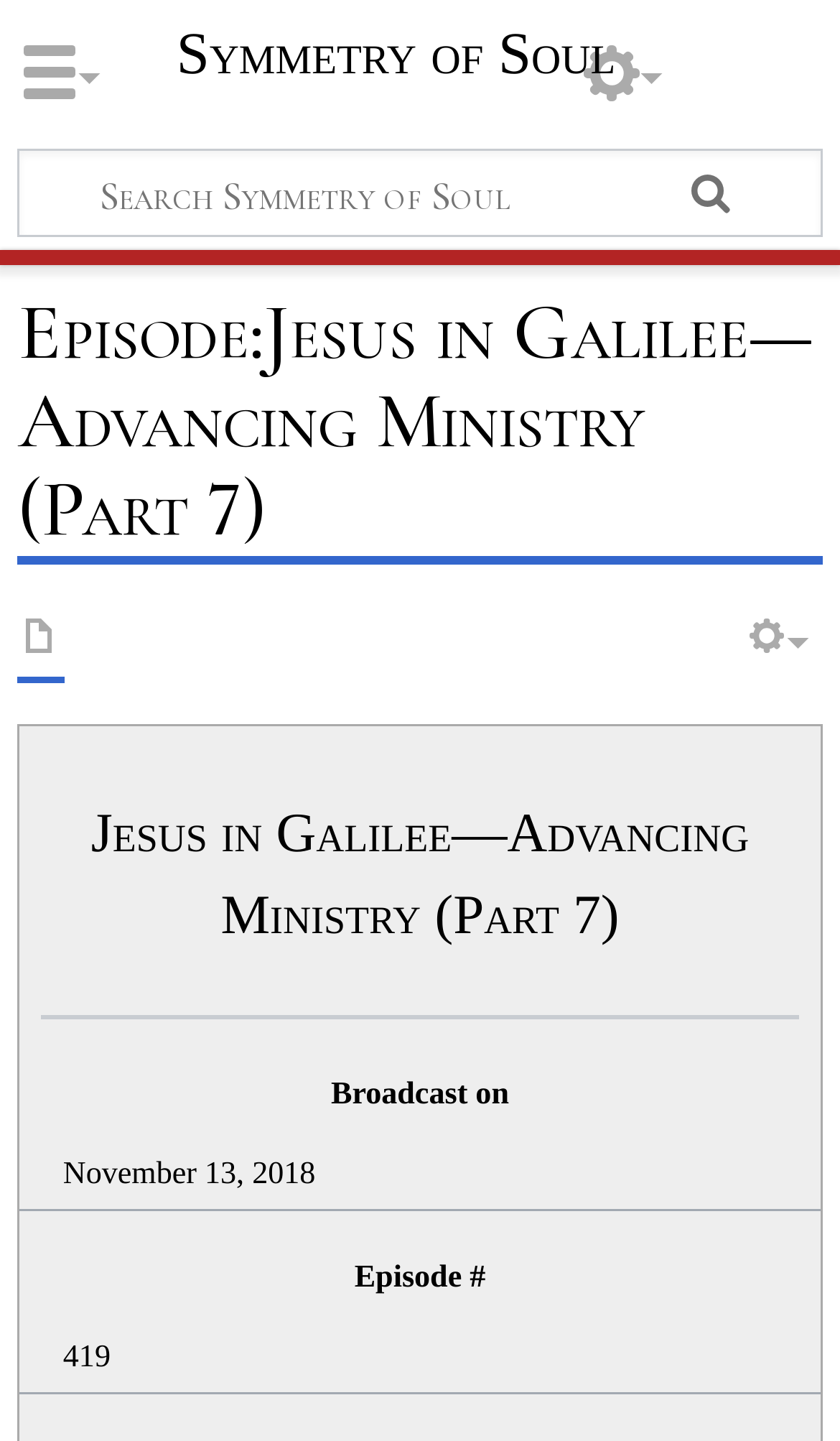Generate a comprehensive description of the webpage.

The webpage is about an episode titled "Jesus in Galilee—Advancing Ministry (Part 7)" from Symmetry of Soul. At the top left, there is a link to Symmetry of Soul. Next to it, on the same horizontal level, is a search box with a placeholder text "Search Symmetry of Soul" and two buttons, "Search" and "Go", aligned vertically.

Below the search box, there is a heading that displays the episode title. To the right of the episode title, there are two navigation menus, "Namespaces" and "More". The "Namespaces" menu contains a link to "Episode", while the "More" menu has several subheadings, including the episode title, "Broadcast on", and "Episode #". 

Under the "Broadcast on" subheading, there is a static text "November 13, 2018", indicating the broadcast date. Below it, under the "Episode #" subheading, there is a static text "419", which is likely the episode number.

At the top right, there are two headings, "Navigation" and "Wiki tools", which seem to be section titles.